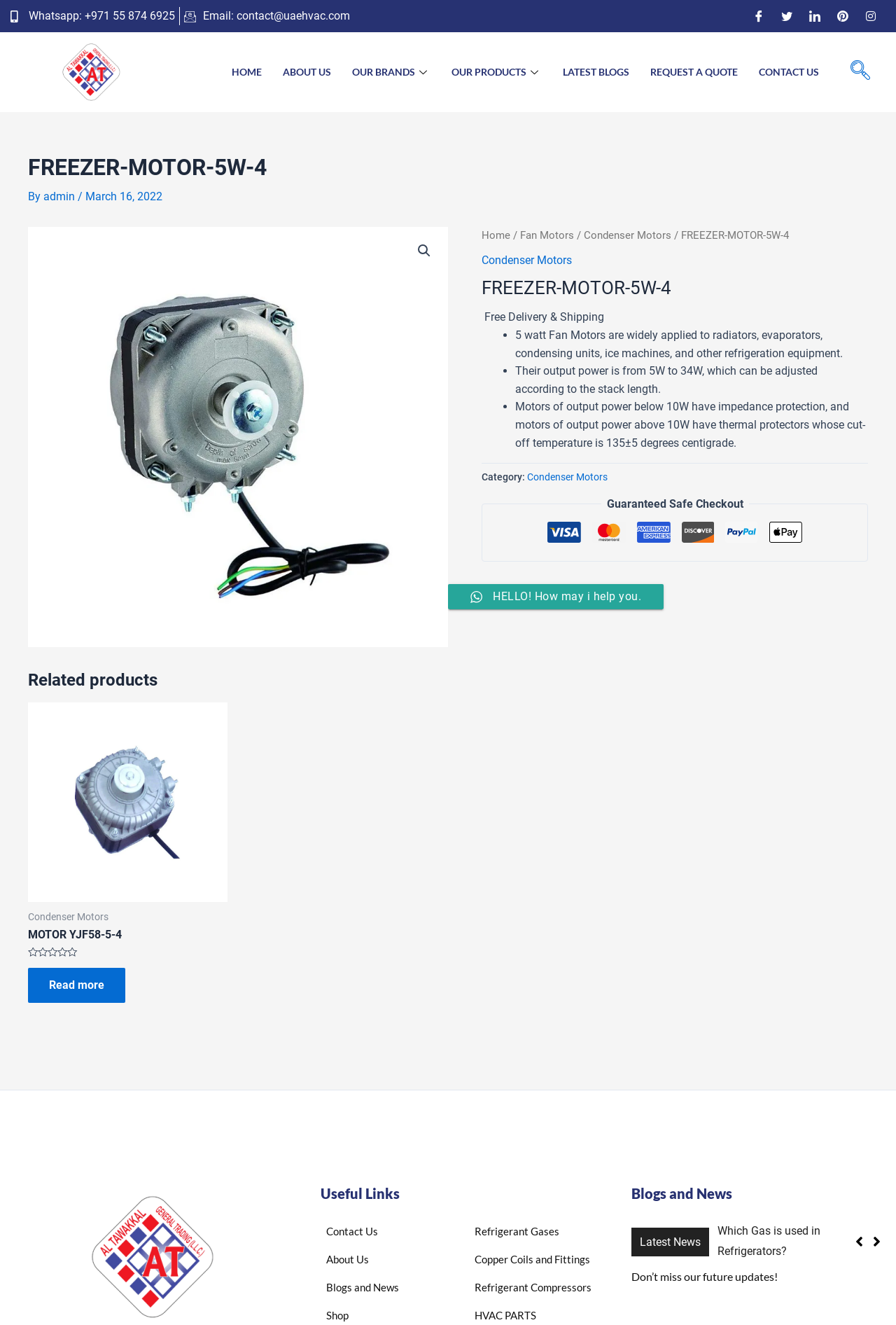Reply to the question with a single word or phrase:
What is the category of the FREEZER-MOTOR-5W-4 product?

Condenser Motors